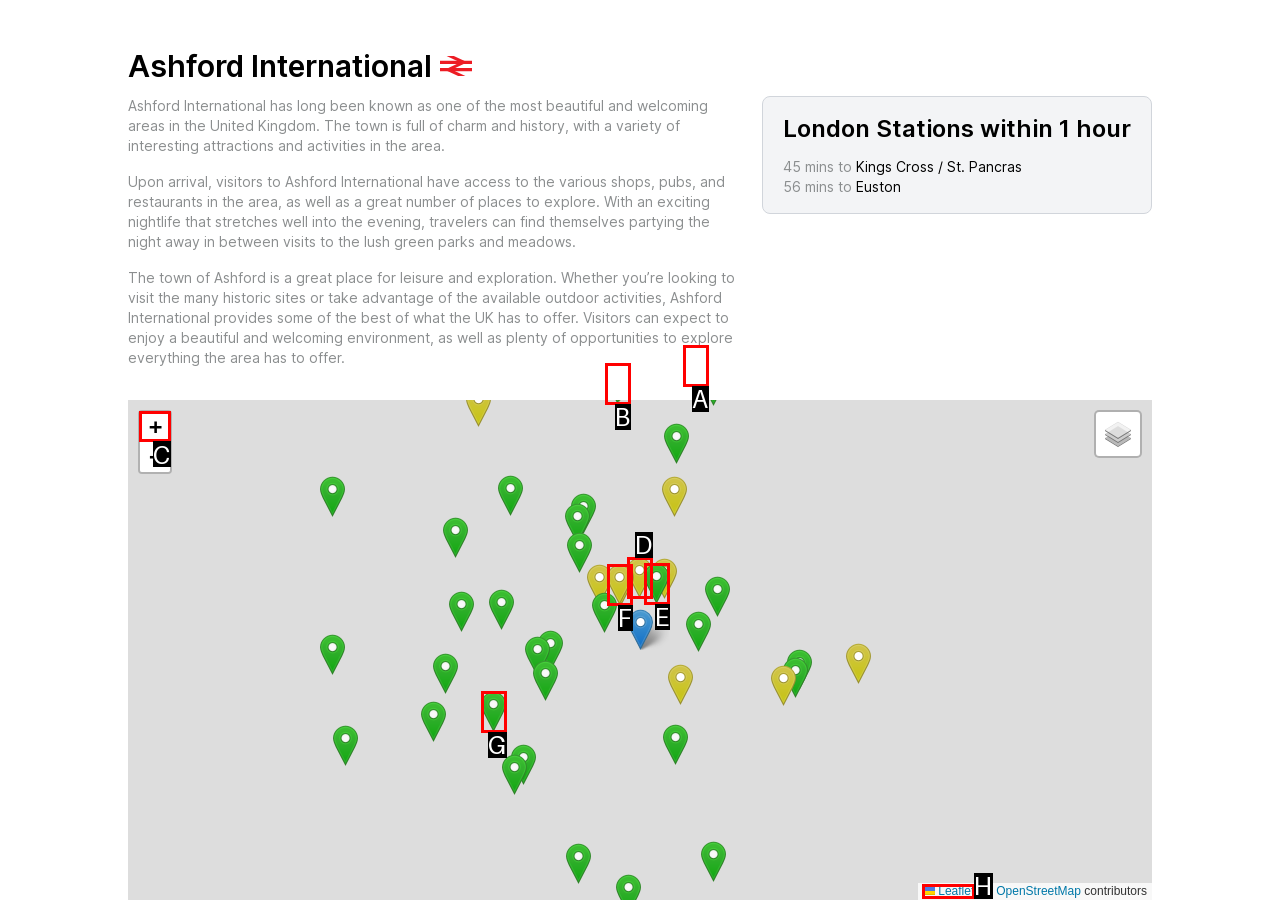Select the correct UI element to complete the task: Zoom in the map
Please provide the letter of the chosen option.

C